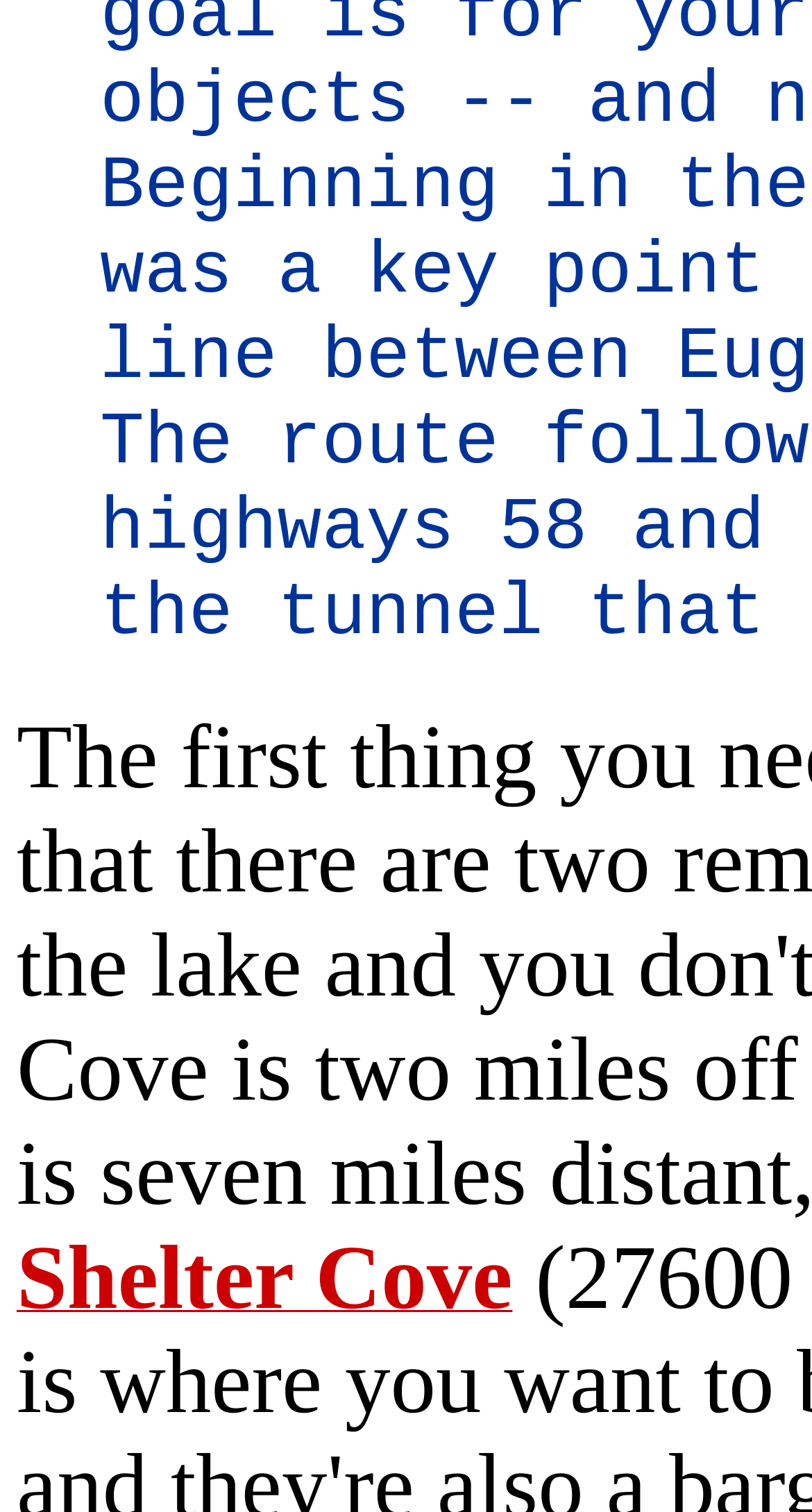Determine the bounding box of the UI component based on this description: "Shelter Cove". The bounding box coordinates should be four float values between 0 and 1, i.e., [left, top, right, bottom].

[0.021, 0.847, 0.631, 0.871]